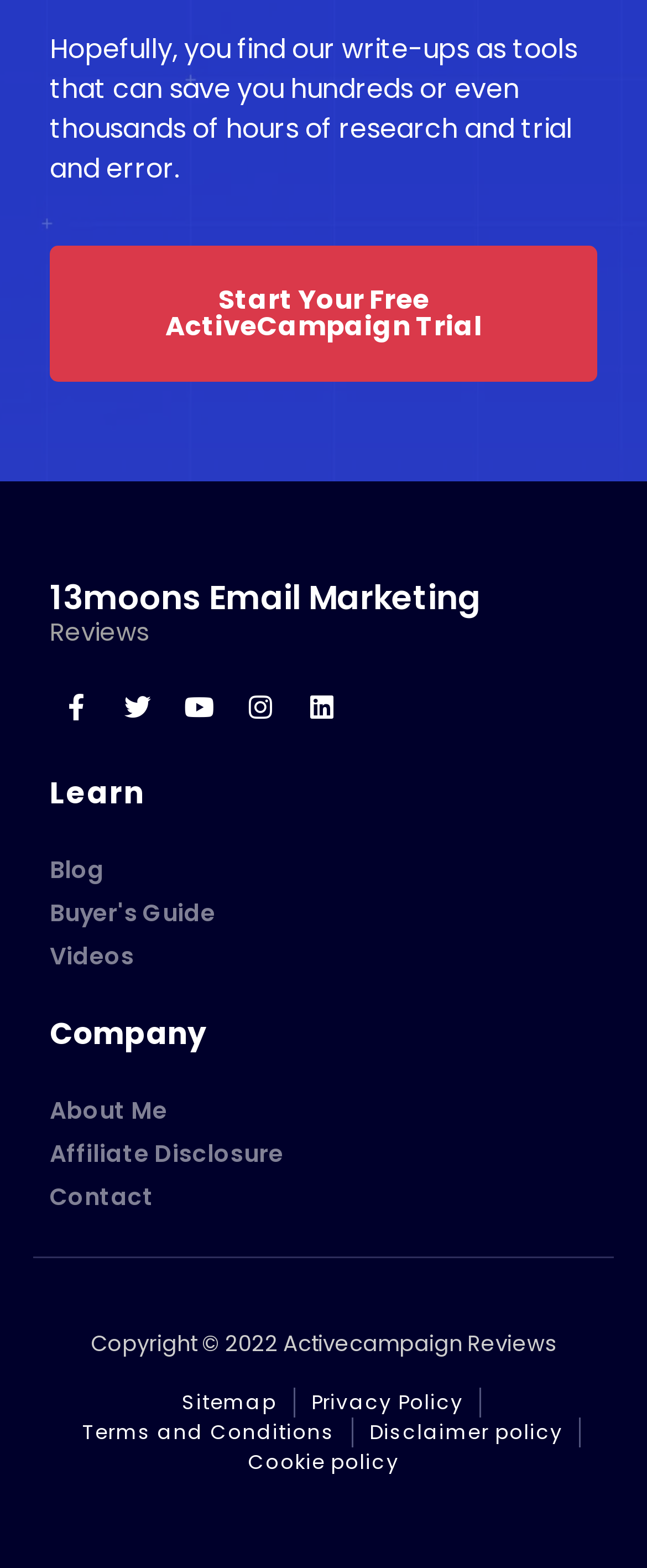Identify the bounding box coordinates of the HTML element based on this description: "Contact".

[0.077, 0.748, 0.923, 0.77]